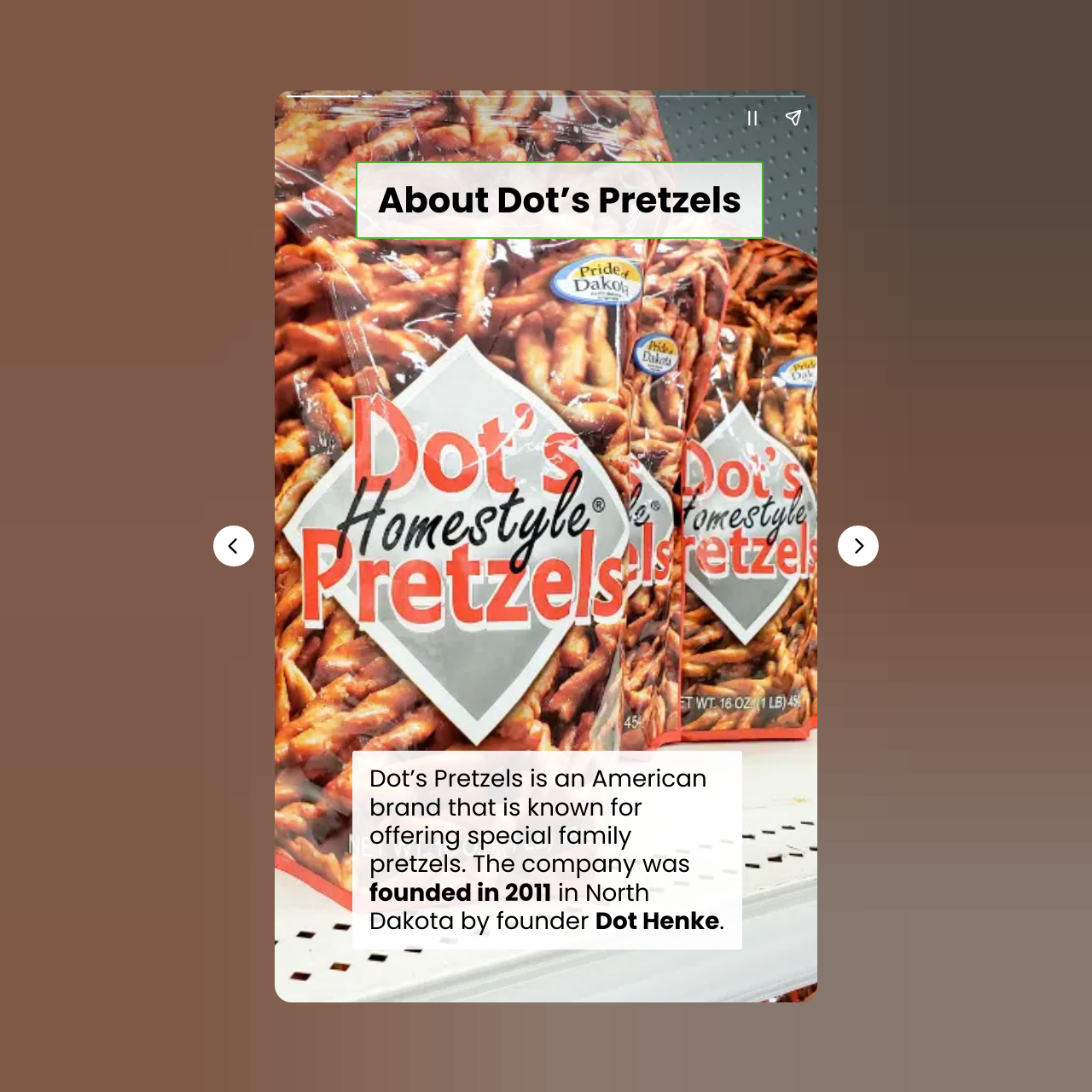Please provide a detailed answer to the question below by examining the image:
Who founded Dot's Pretzels?

I found this information in the paragraph that describes the founding of Dot's Pretzels, which states that the company was 'founded by founder Dot Henke'.